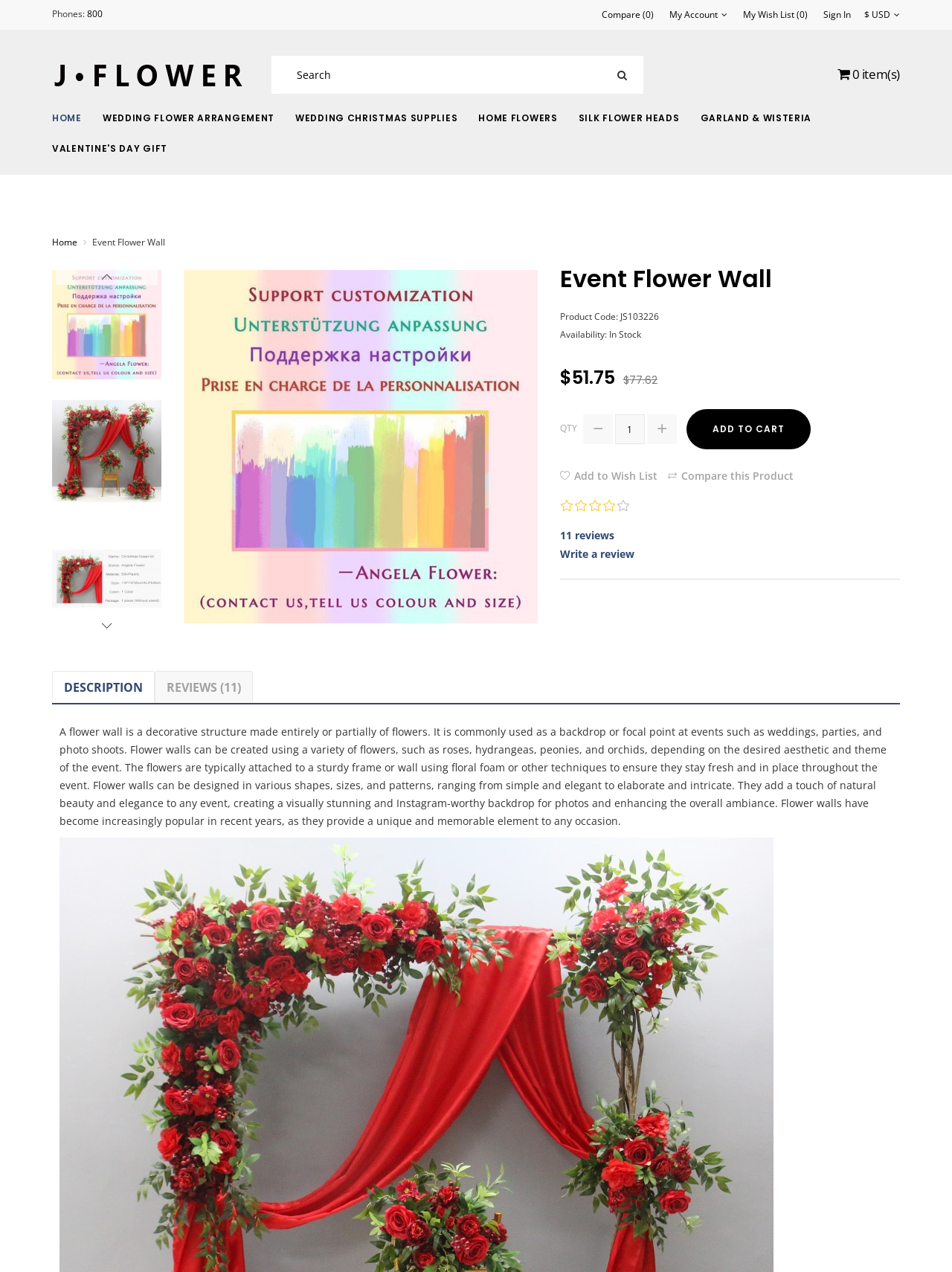Respond to the following question with a brief word or phrase:
What is the purpose of a flower wall?

Decorative structure for events